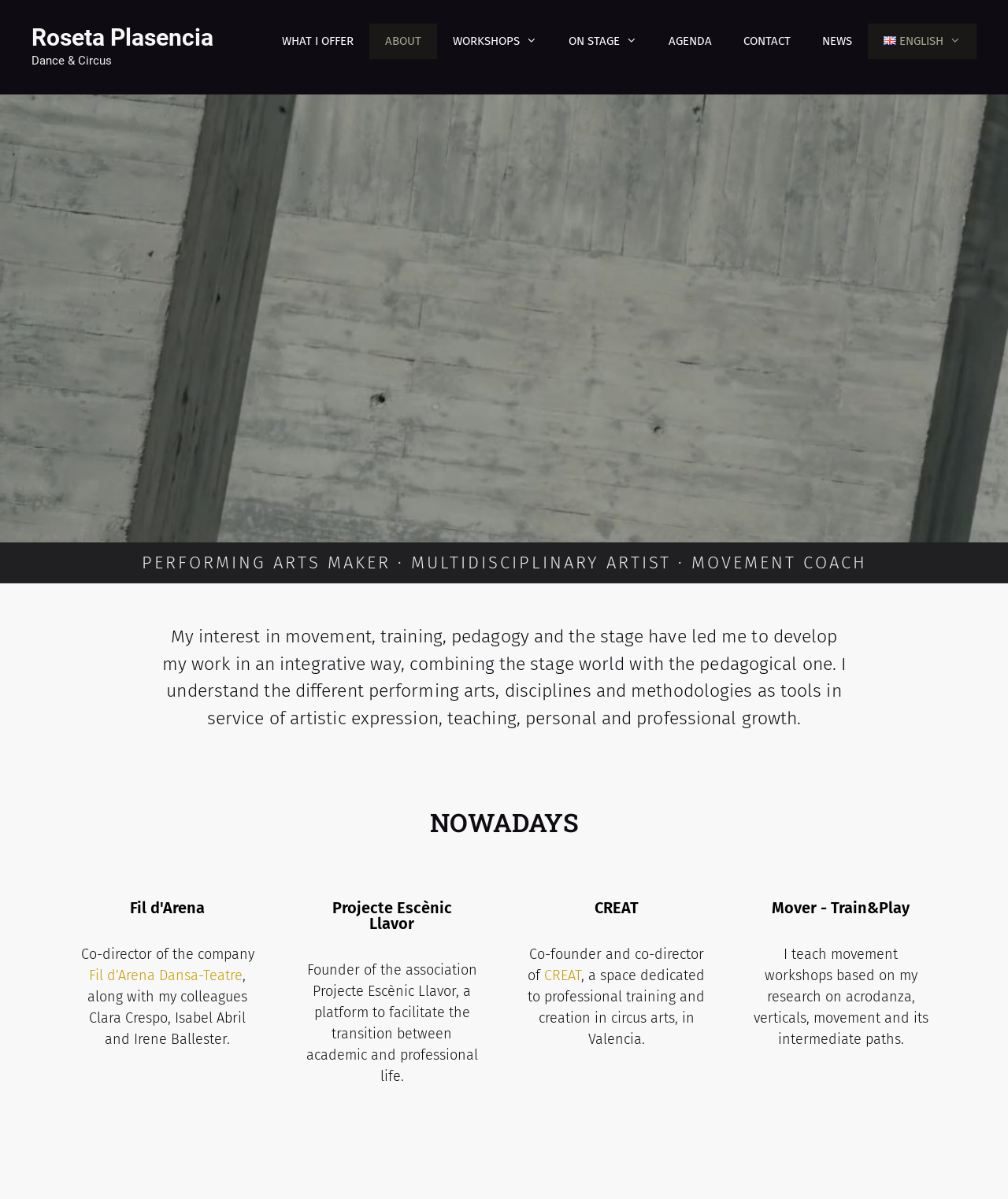Please answer the following question using a single word or phrase: 
What is the purpose of the association Projecte Escènic Llavor?

Facilitate transition between academic and professional life